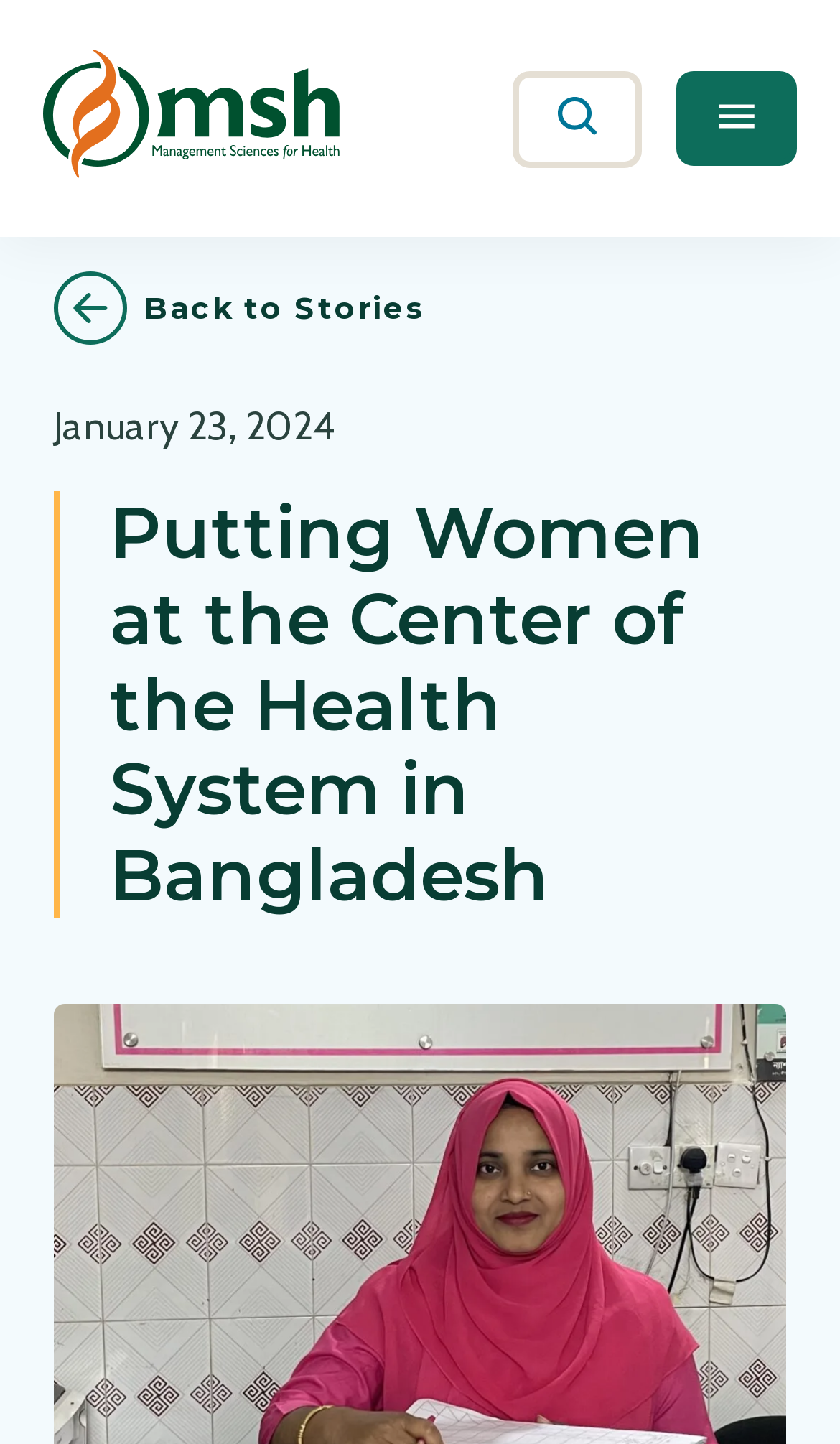Determine the bounding box coordinates in the format (top-left x, top-left y, bottom-right x, bottom-right y). Ensure all values are floating point numbers between 0 and 1. Identify the bounding box of the UI element described by: GARANTA A OFERTA AQUI

None